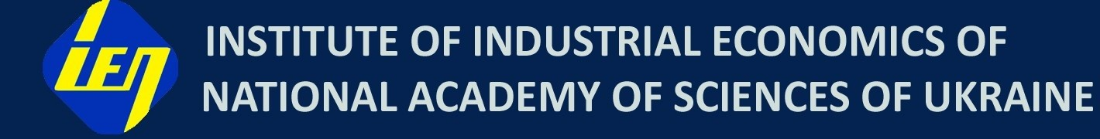From the image, can you give a detailed response to the question below:
What is the focus of the institute?

The logo's text communicates the institute's focus on industrial economics, underlining its academic and research mission within the national scientific community, suggesting that the institute is dedicated to studying and advancing the field of industrial economics.